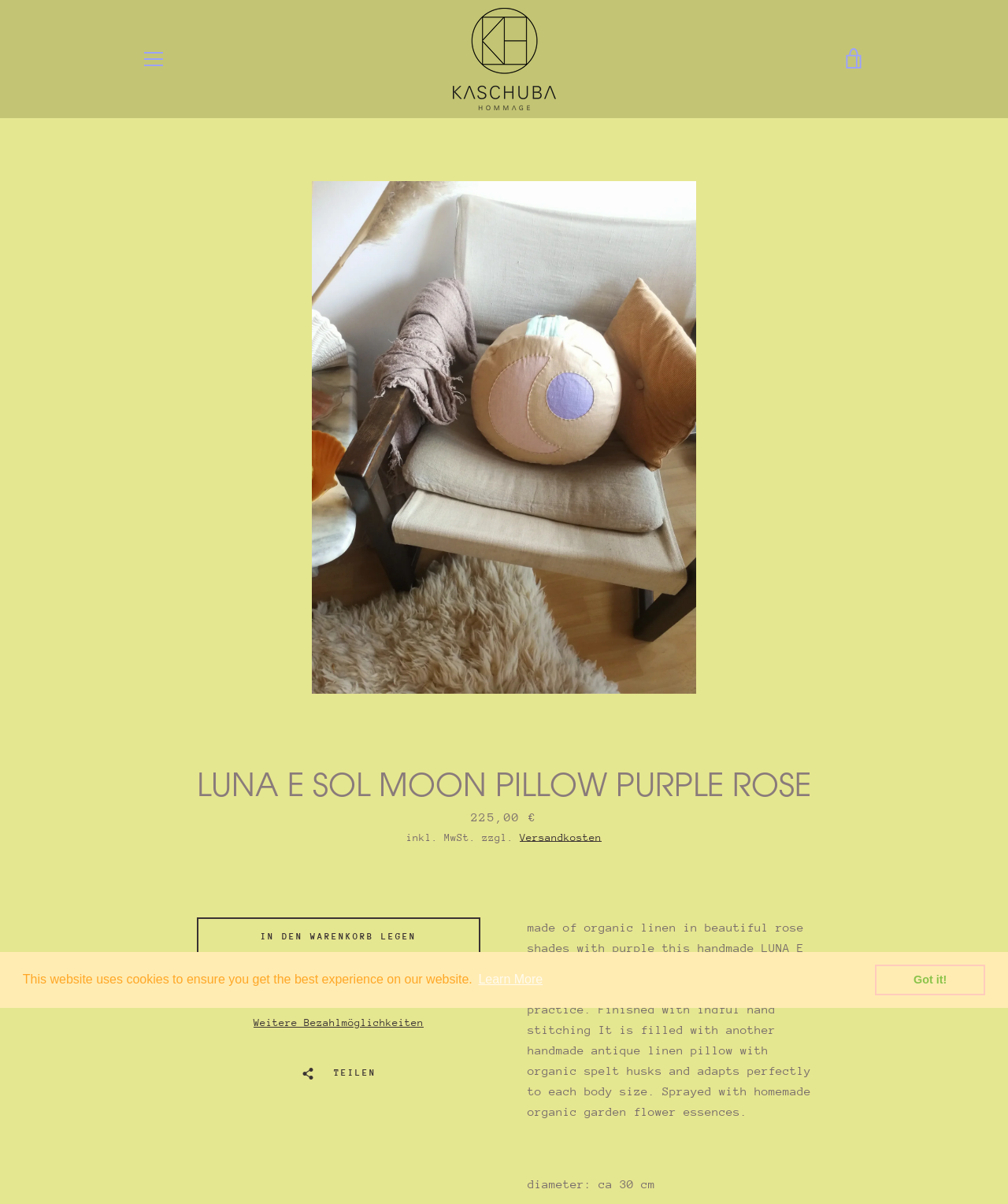What is the material of the LUNA E SOL MOON PILLOW?
Using the image, answer in one word or phrase.

organic linen